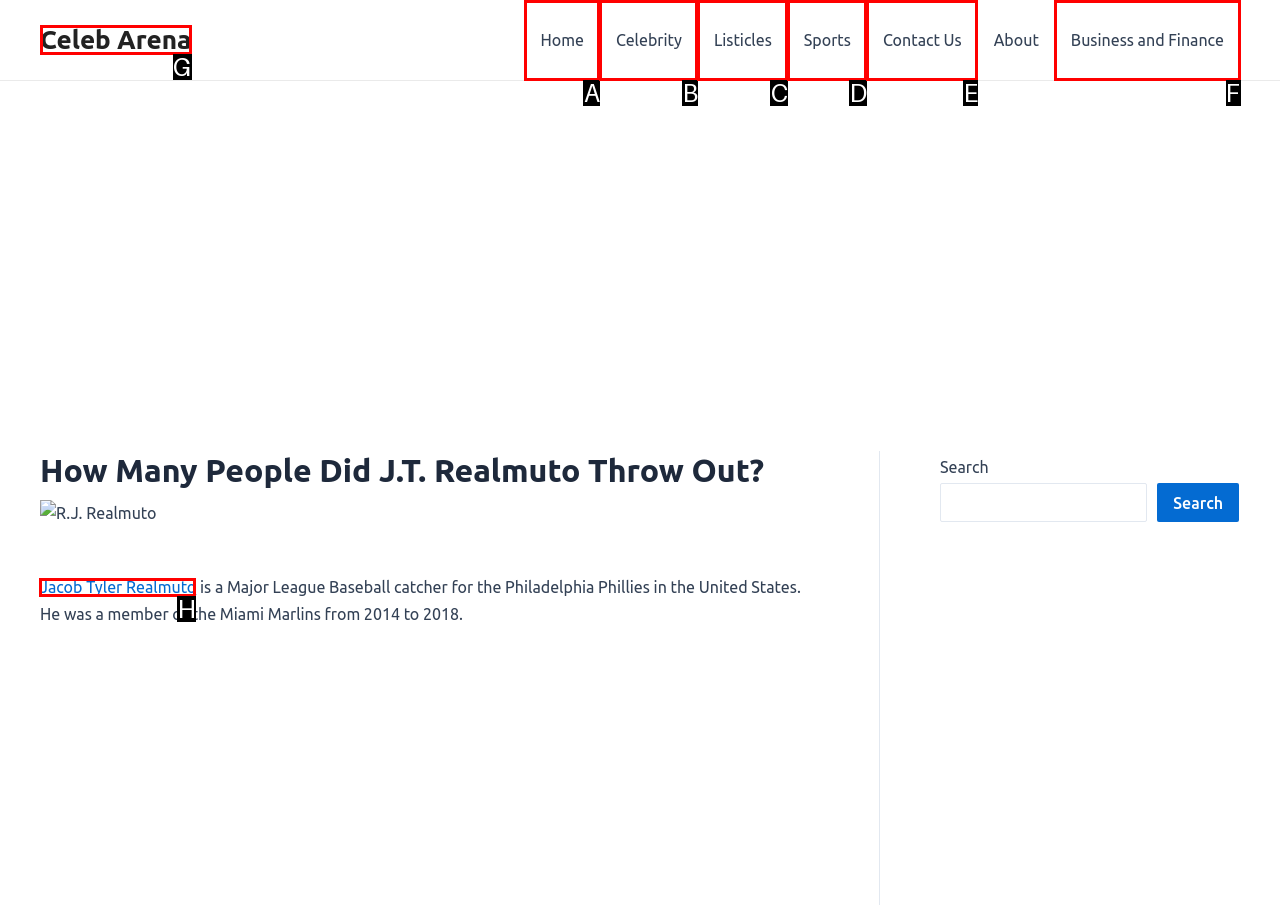Determine which option you need to click to execute the following task: Click on the 'Jacob Tyler Realmuto' link. Provide your answer as a single letter.

H